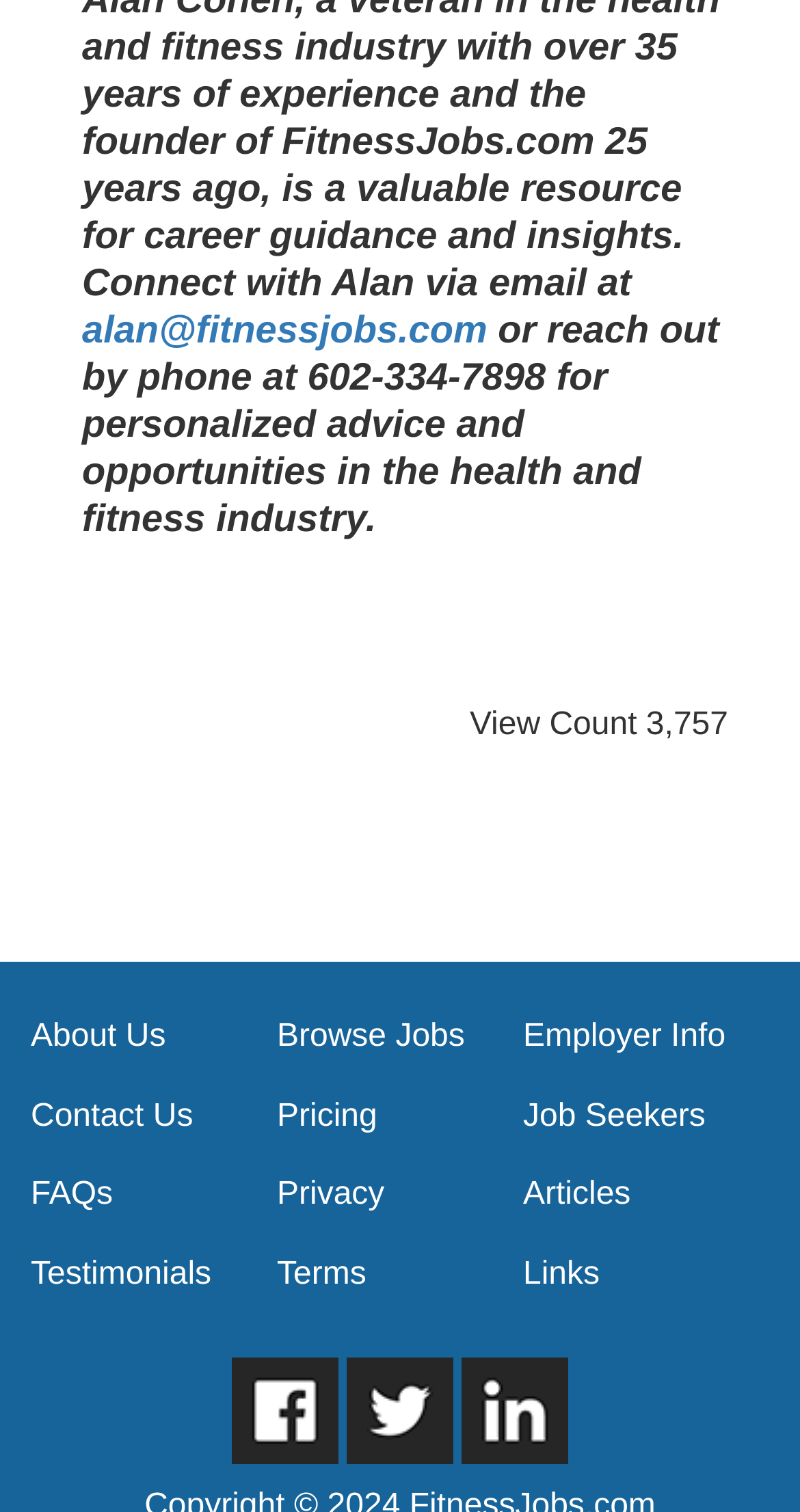Determine the bounding box coordinates of the target area to click to execute the following instruction: "view testimonials."

[0.038, 0.832, 0.264, 0.855]